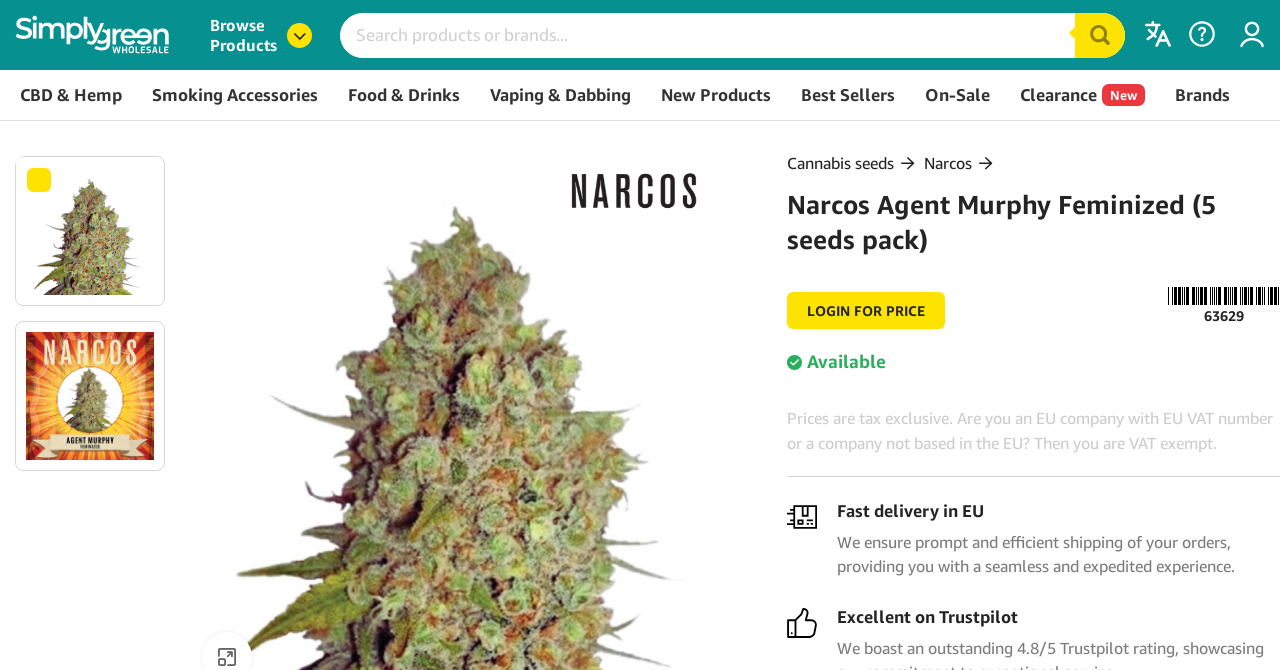Determine the main headline of the webpage and provide its text.

Narcos Agent Murphy Feminized (5 seeds pack)